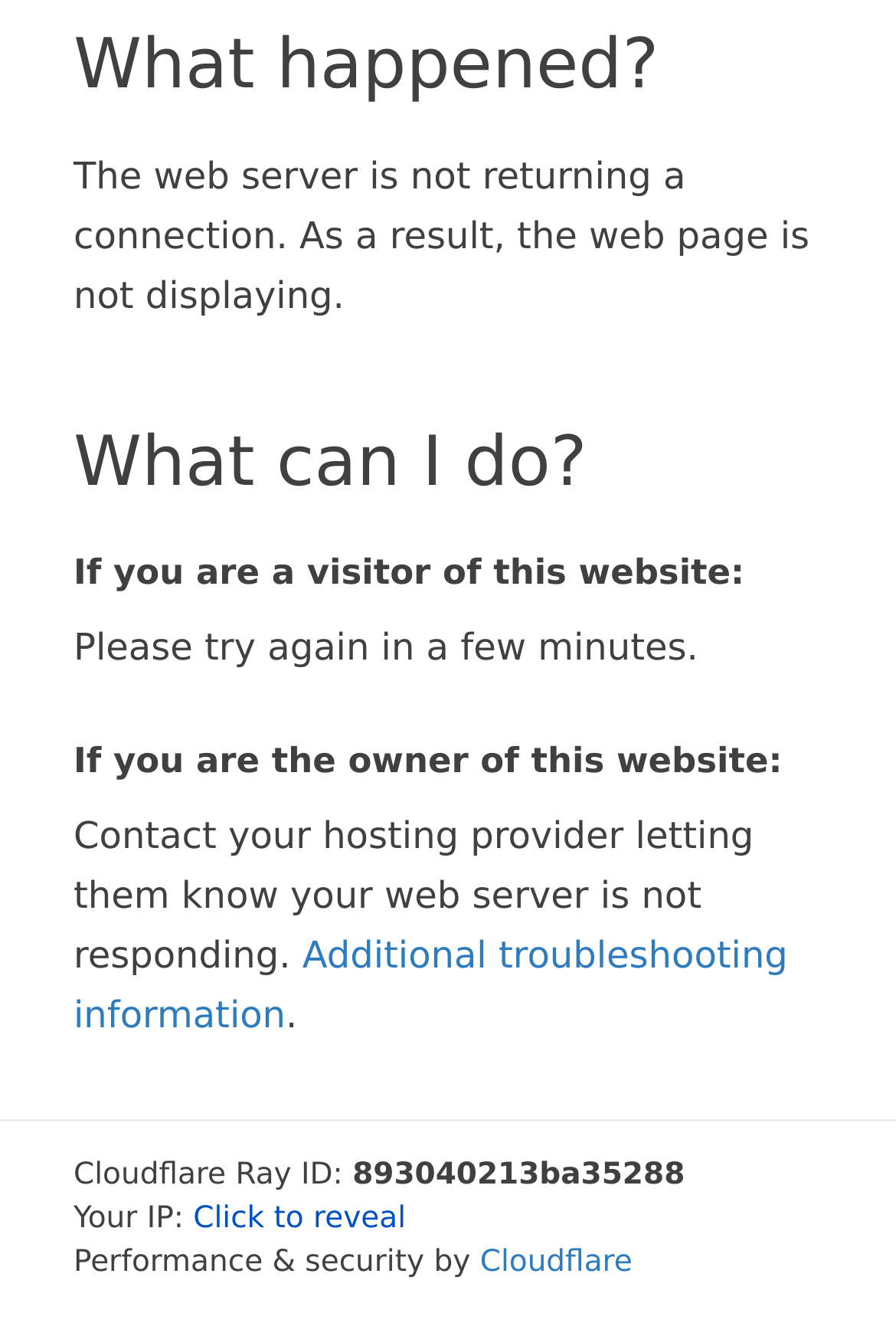What is the purpose of the 'Click to reveal' button?
Look at the webpage screenshot and answer the question with a detailed explanation.

The 'Click to reveal' button is likely used to reveal the IP address of the user, as it is placed next to the text 'Your IP:' and is a button that can be clicked to reveal the IP address.